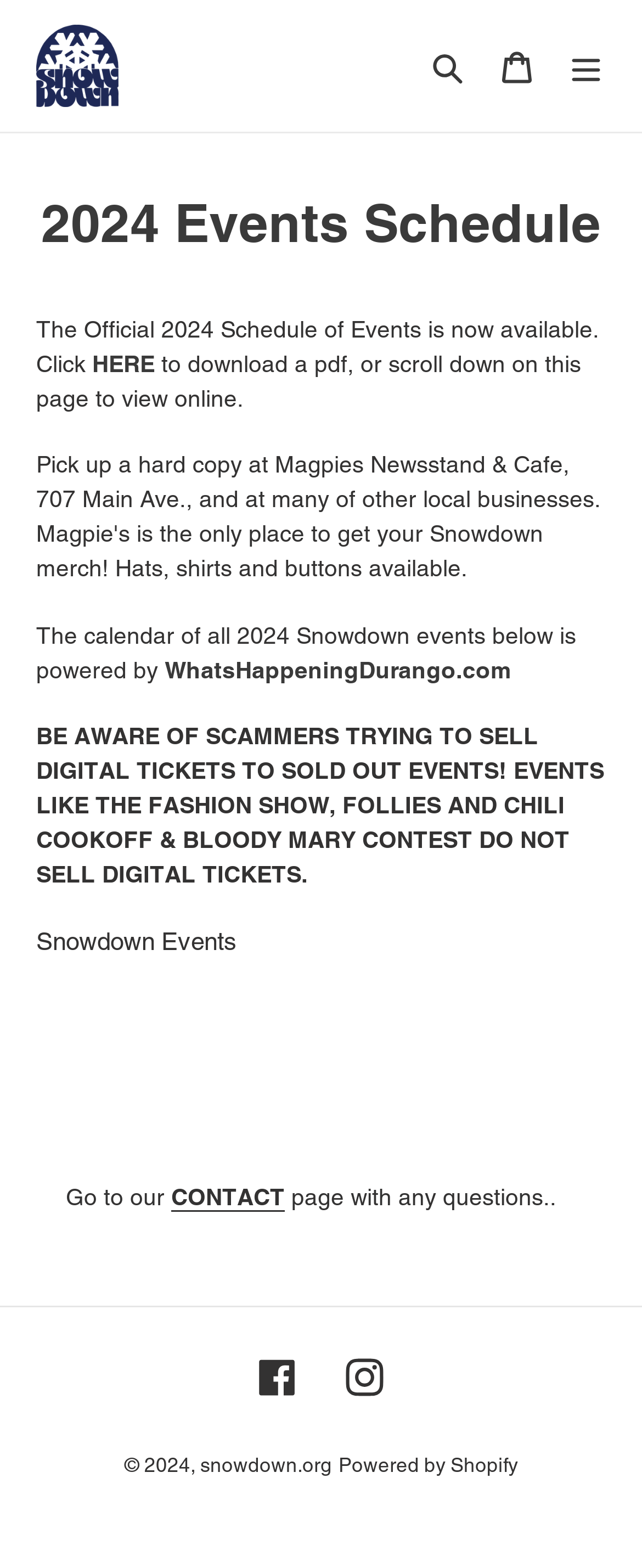Could you please study the image and provide a detailed answer to the question:
What is the purpose of this webpage?

Based on the webpage content, it appears that the primary purpose of this webpage is to provide users with the 2024 events schedule. The webpage contains a heading '2024 Events Schedule' and a paragraph stating 'The Official 2024 Schedule of Events is now available.' which suggests that the webpage is intended to provide information about the events schedule.